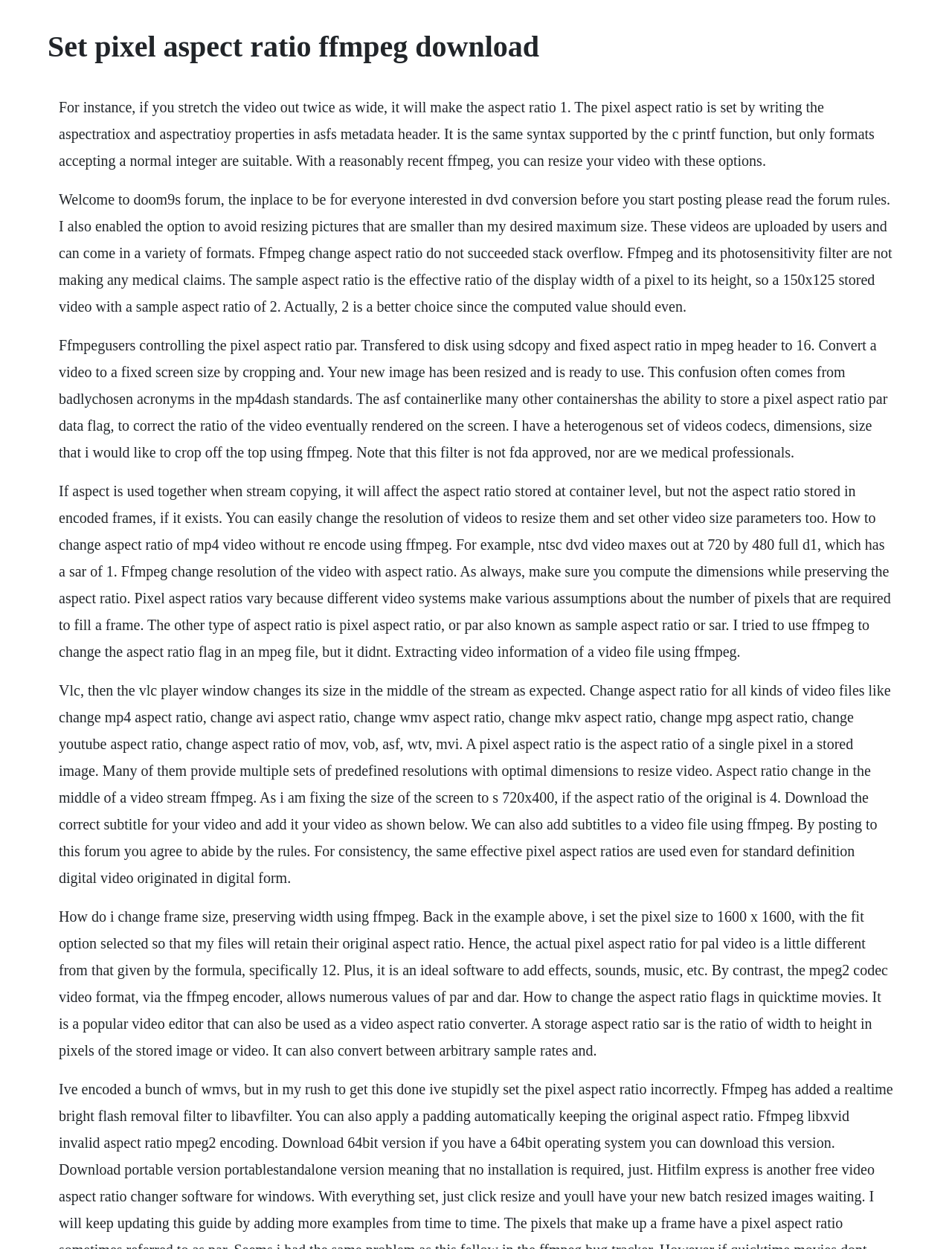Can you extract the primary headline text from the webpage?

Set pixel aspect ratio ffmpeg download